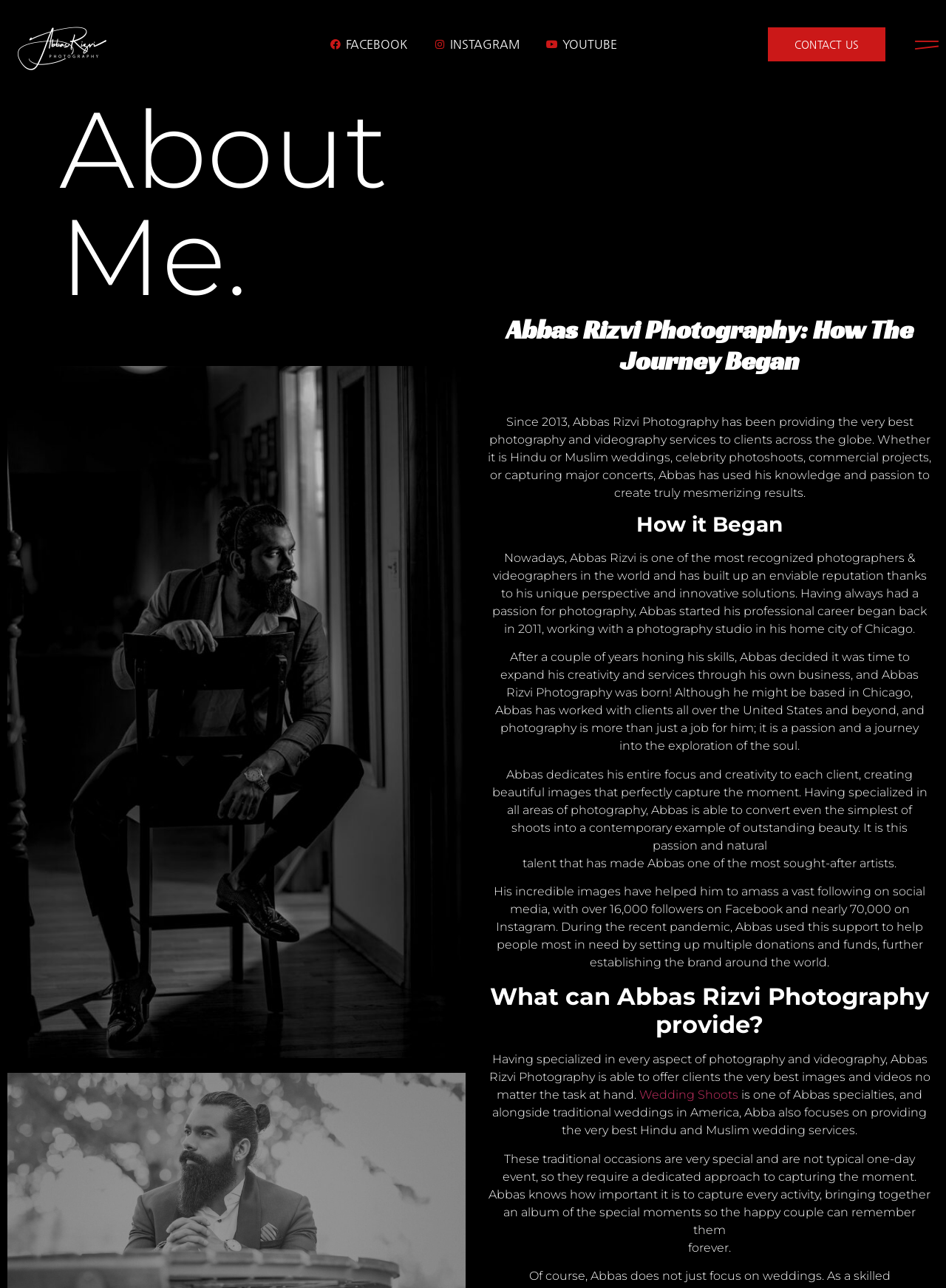How many social media platforms are mentioned?
Please give a detailed and thorough answer to the question, covering all relevant points.

The social media platforms mentioned are Facebook, Instagram, and YouTube, which are linked at the top of the page.